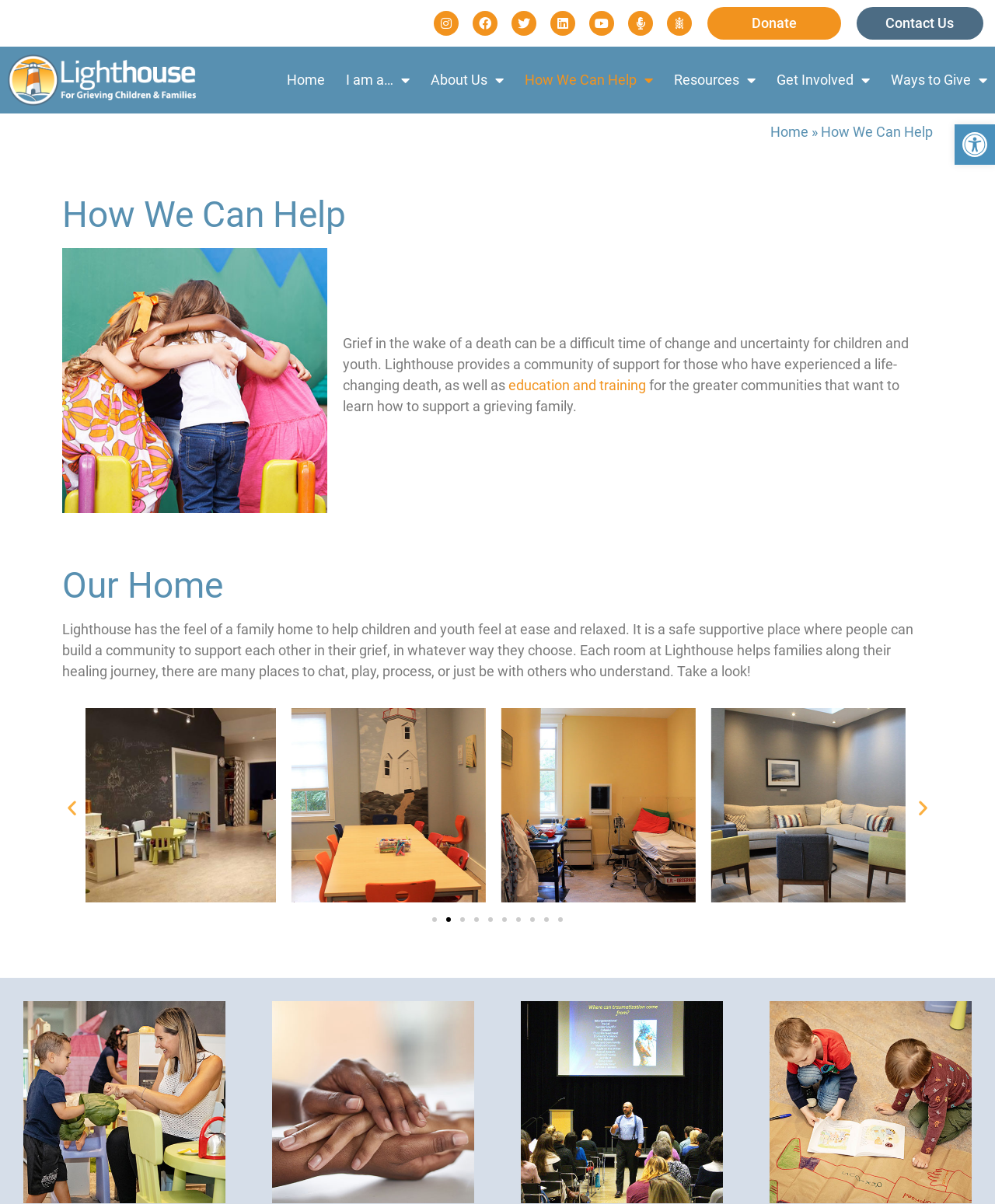Please identify the coordinates of the bounding box that should be clicked to fulfill this instruction: "Go to Home page".

[0.288, 0.052, 0.327, 0.081]